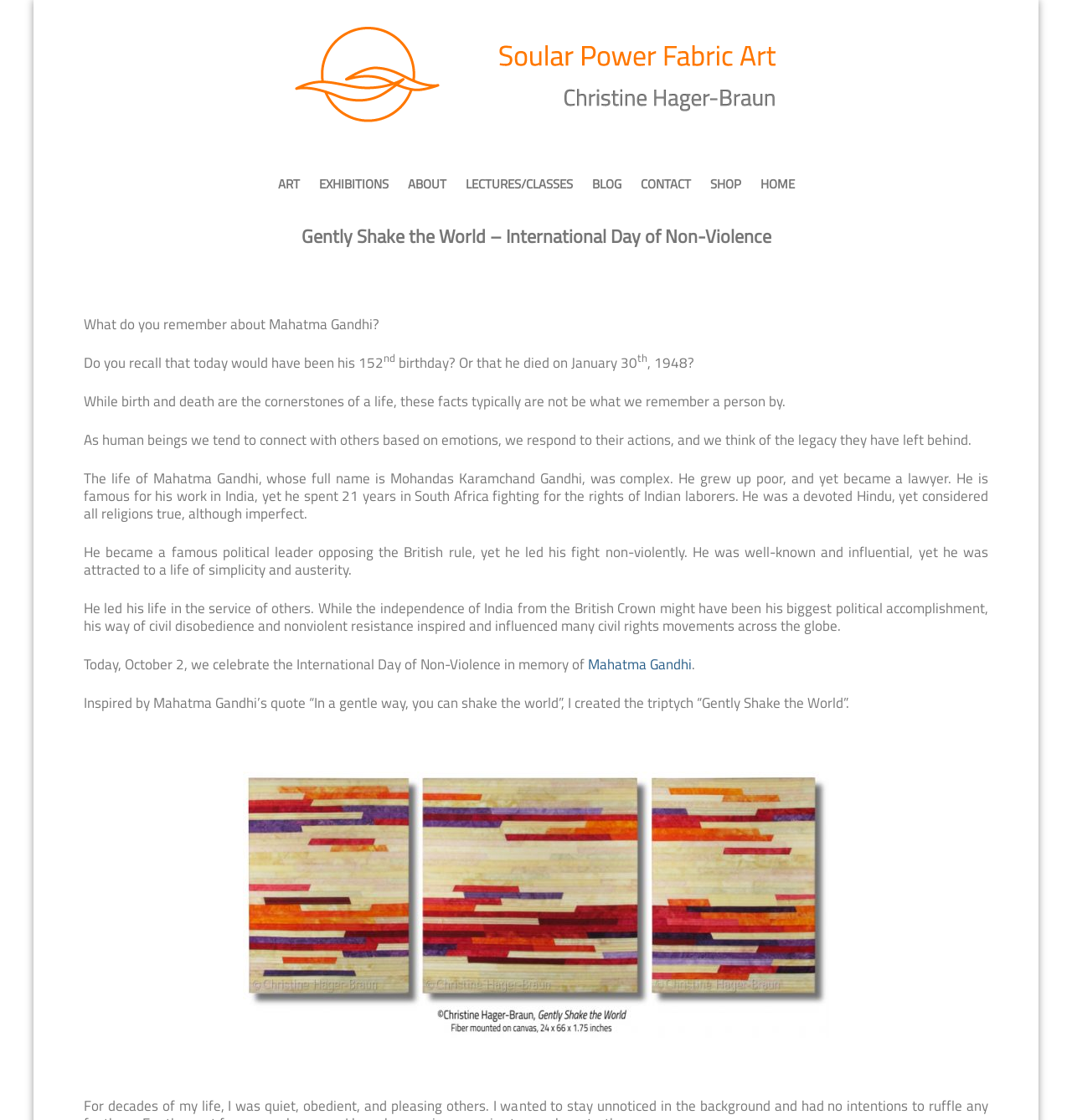What is the name of the artist mentioned on the webpage?
Give a detailed and exhaustive answer to the question.

I found the answer by looking at the link element with the text 'Christine Hager-Braun' at the top of the webpage, which suggests that it is the name of the artist or author of the content.